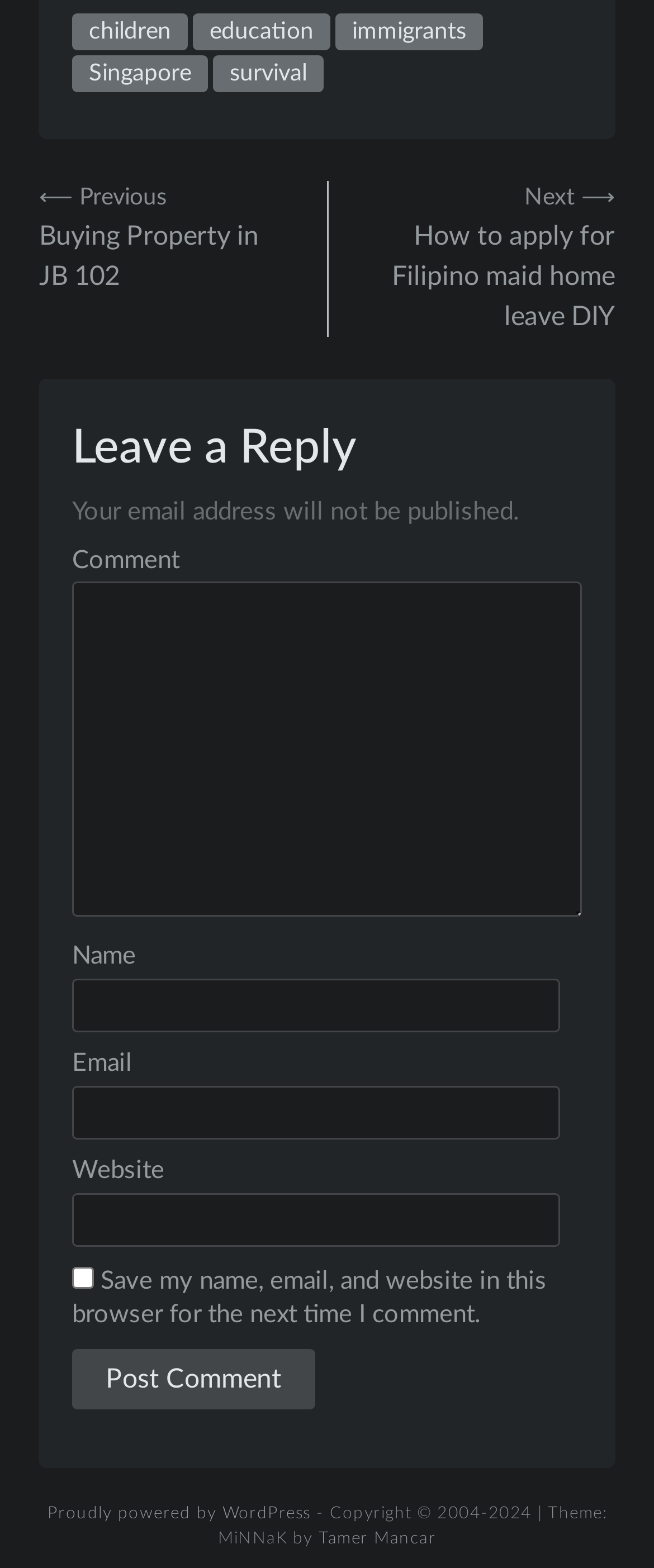Locate the bounding box coordinates of the clickable region necessary to complete the following instruction: "Click on the 'Post Comment' button". Provide the coordinates in the format of four float numbers between 0 and 1, i.e., [left, top, right, bottom].

[0.11, 0.86, 0.482, 0.899]